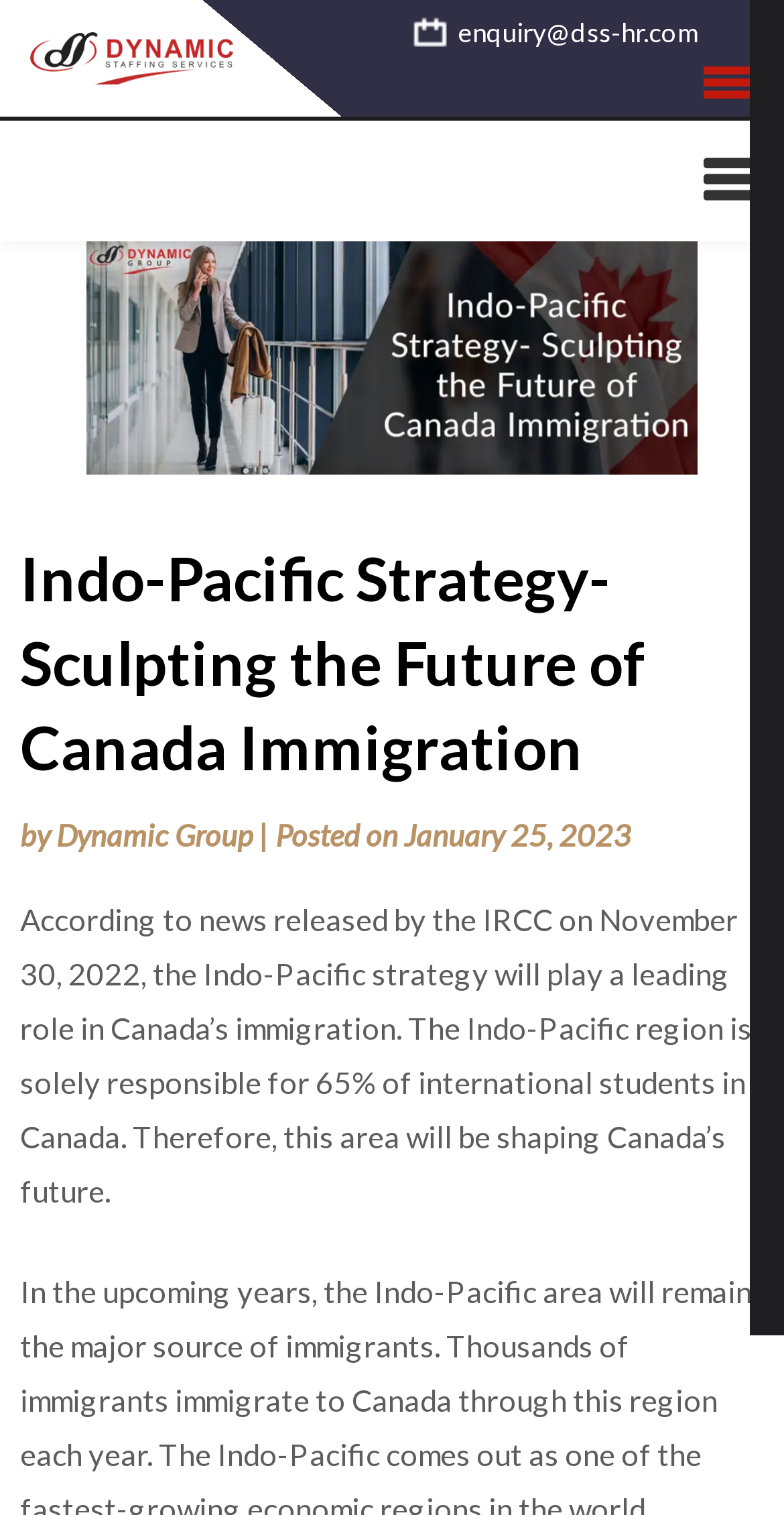Can you give a comprehensive explanation to the question given the content of the image?
What is the purpose of the Indo-Pacific strategy?

I found this information by reading the text 'The Indo-Pacific strategy will play a leading role in Canada’s immigration.' which is located in the main content area of the webpage.